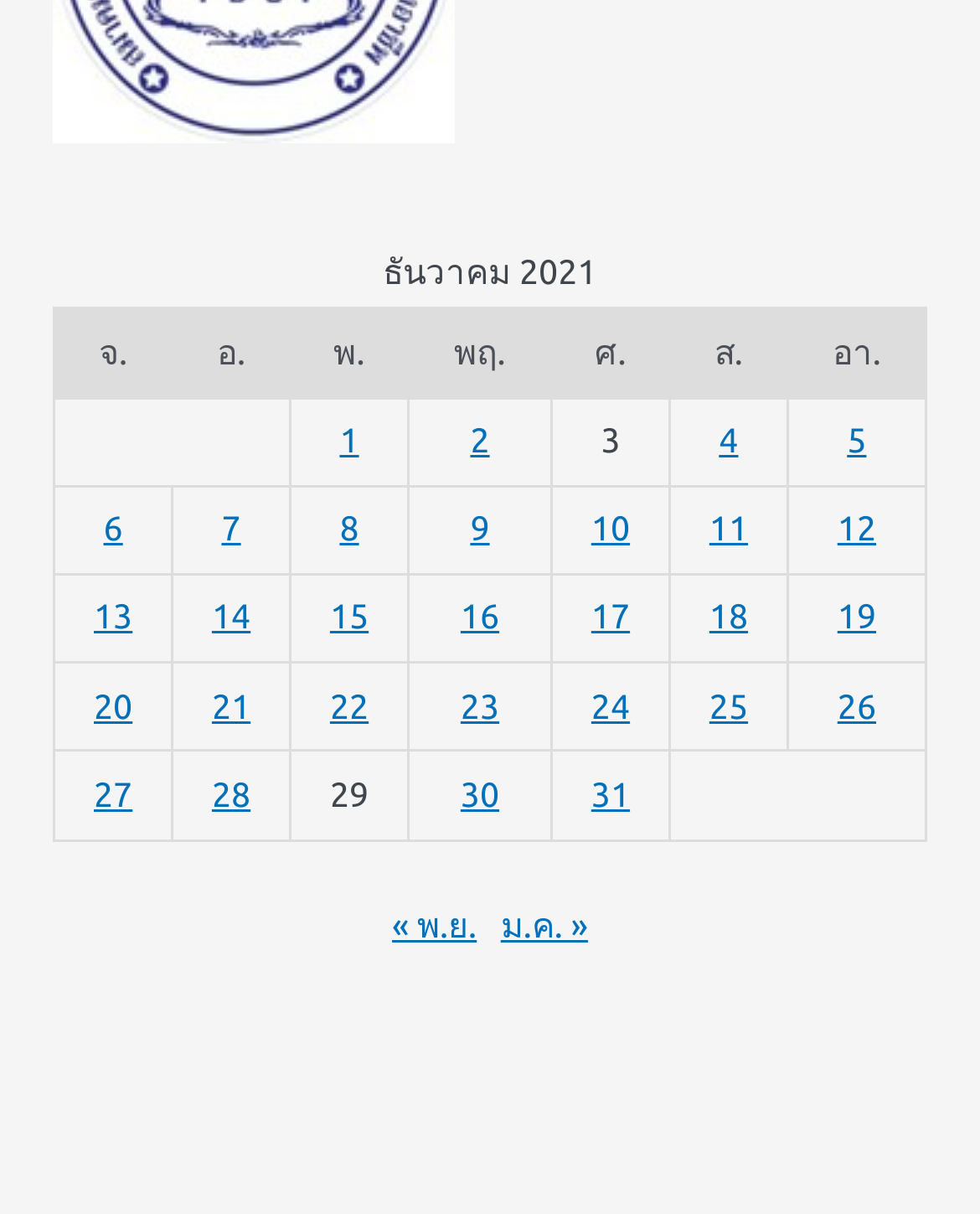Refer to the image and offer a detailed explanation in response to the question: What is the month displayed on the webpage?

The webpage displays a table with a caption 'ธันวาคม 2021', which is Thai for 'December 2021', indicating that the month displayed on the webpage is December.